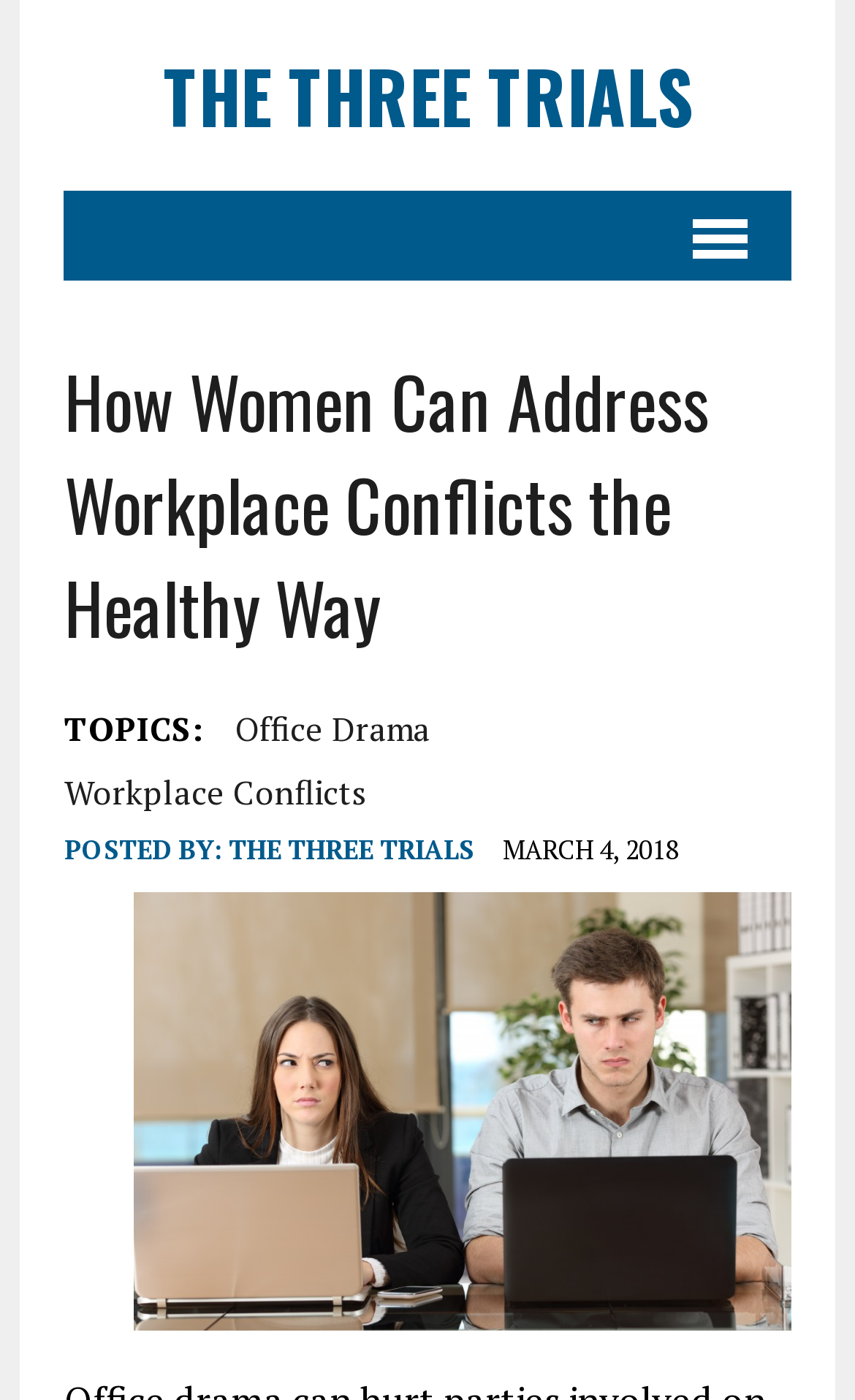Identify the bounding box coordinates for the UI element mentioned here: "The Three Trials". Provide the coordinates as four float values between 0 and 1, i.e., [left, top, right, bottom].

[0.267, 0.595, 0.554, 0.618]